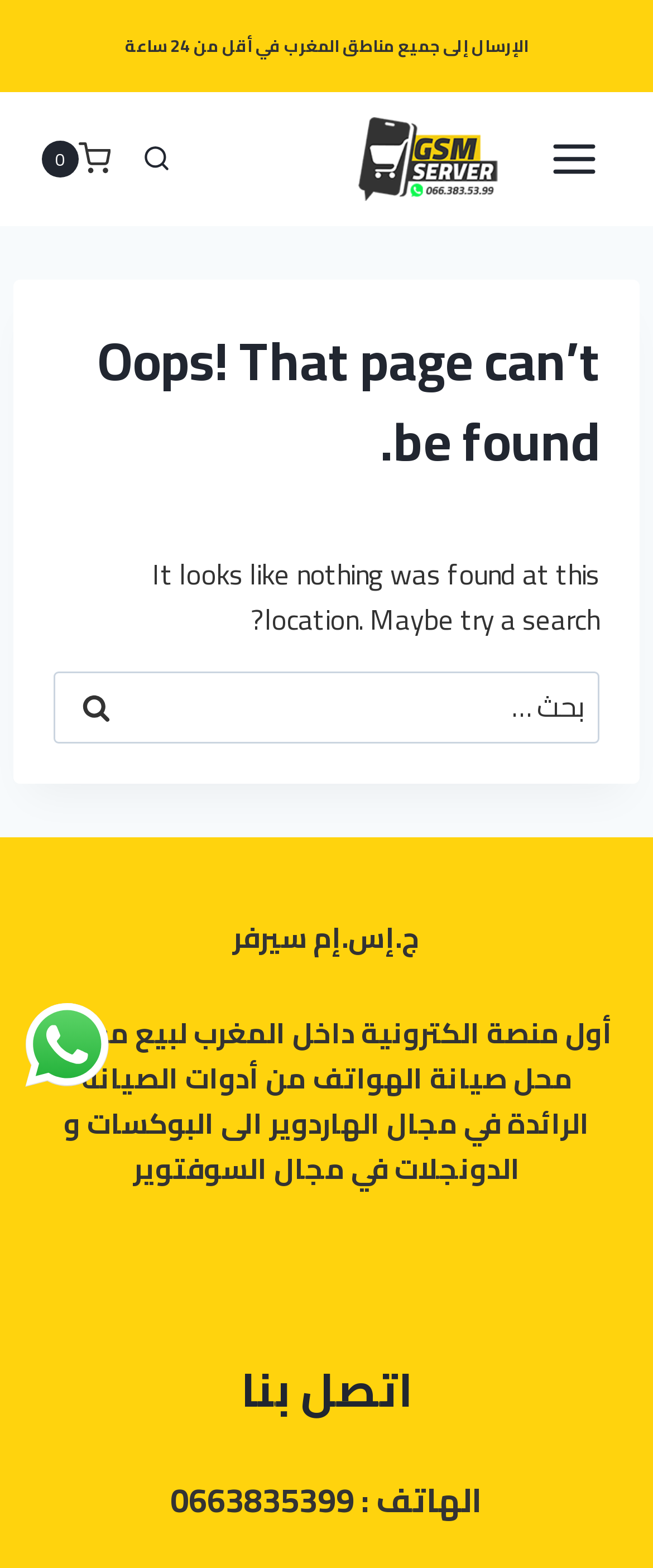Identify and provide the main heading of the webpage.

Oops! That page can’t be found.